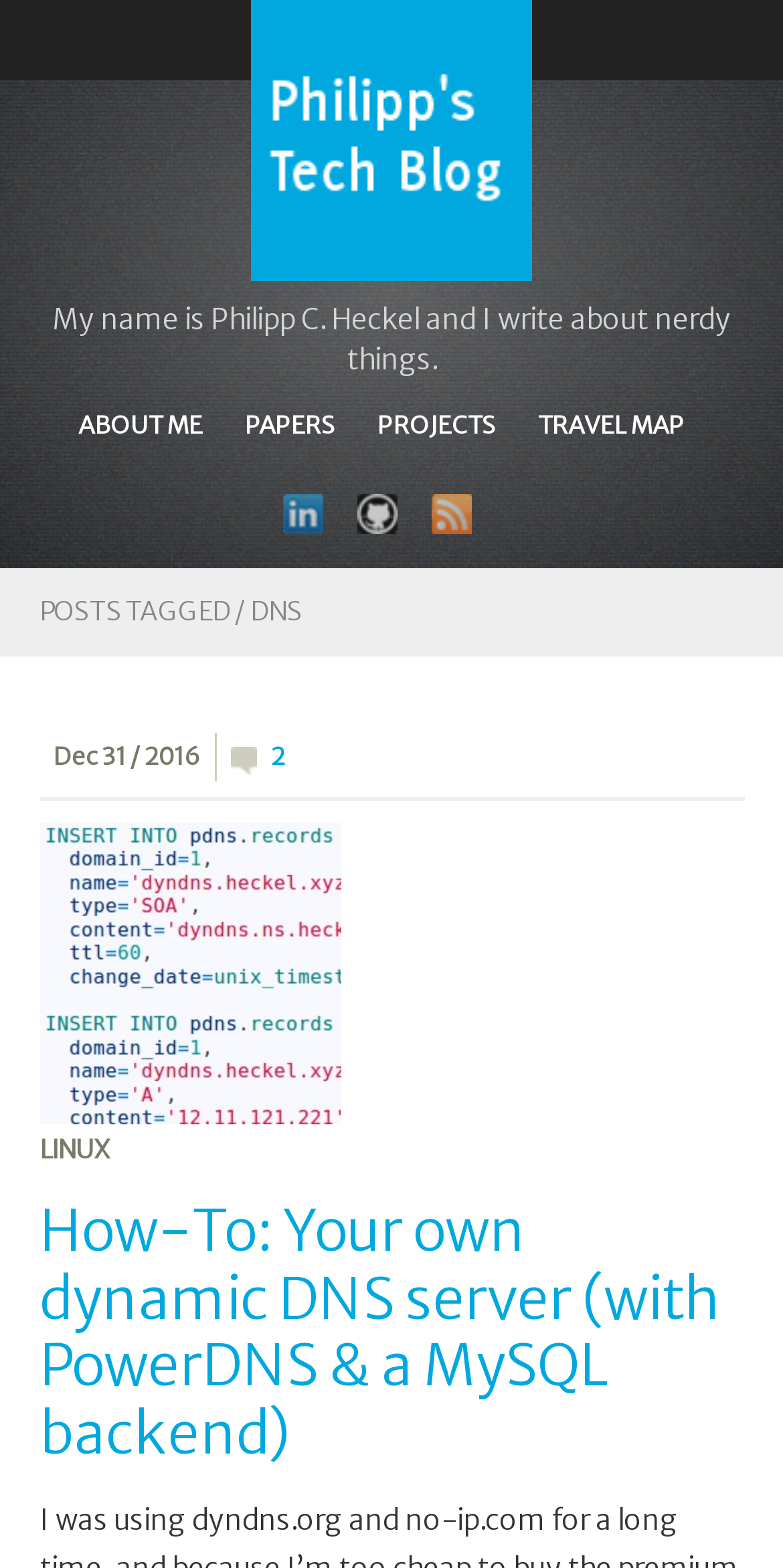What is the title of the first article?
Please provide a comprehensive answer based on the information in the image.

The title of the first article is 'How-To: Your own dynamic DNS server (with PowerDNS & a MySQL backend)', which is mentioned in the heading element and also linked as a separate link element.